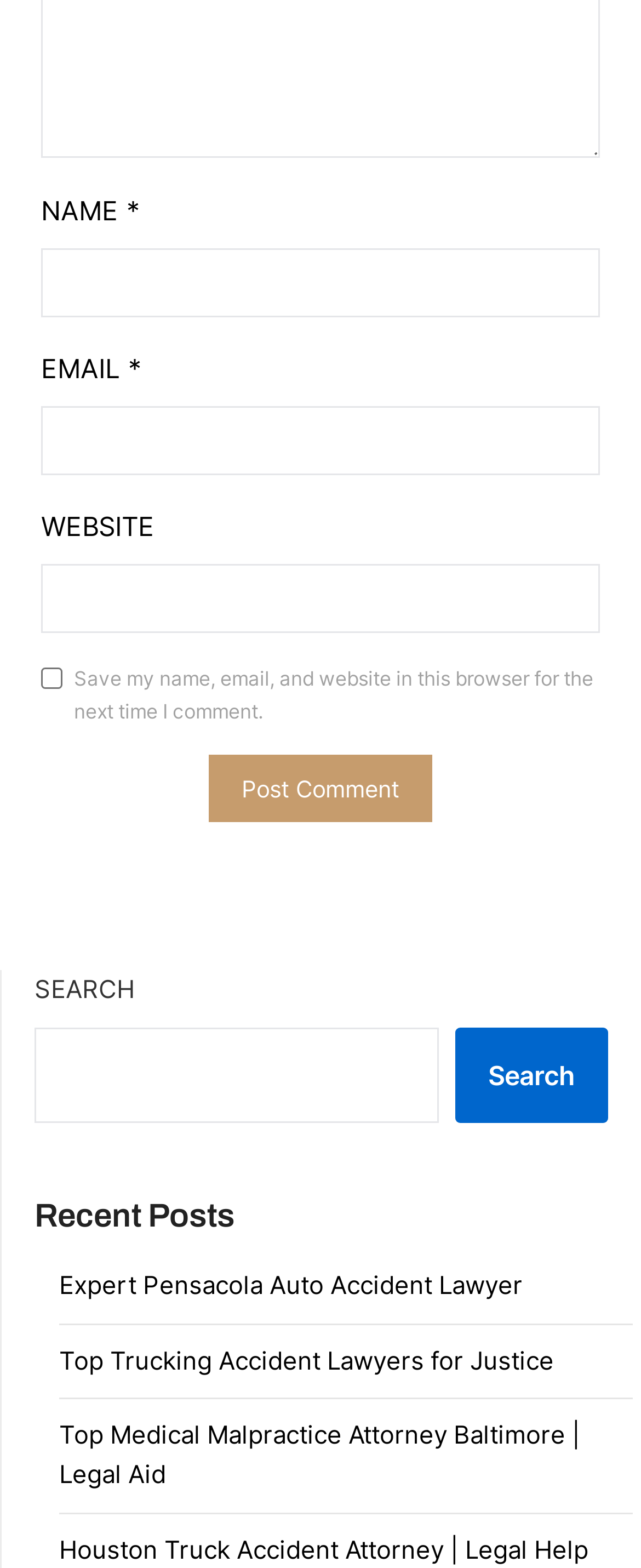What is the purpose of the checkbox?
We need a detailed and meticulous answer to the question.

The checkbox has a description 'Save my name, email, and website in this browser for the next time I comment.' This implies that the purpose of the checkbox is to save the user's comment information for future use.